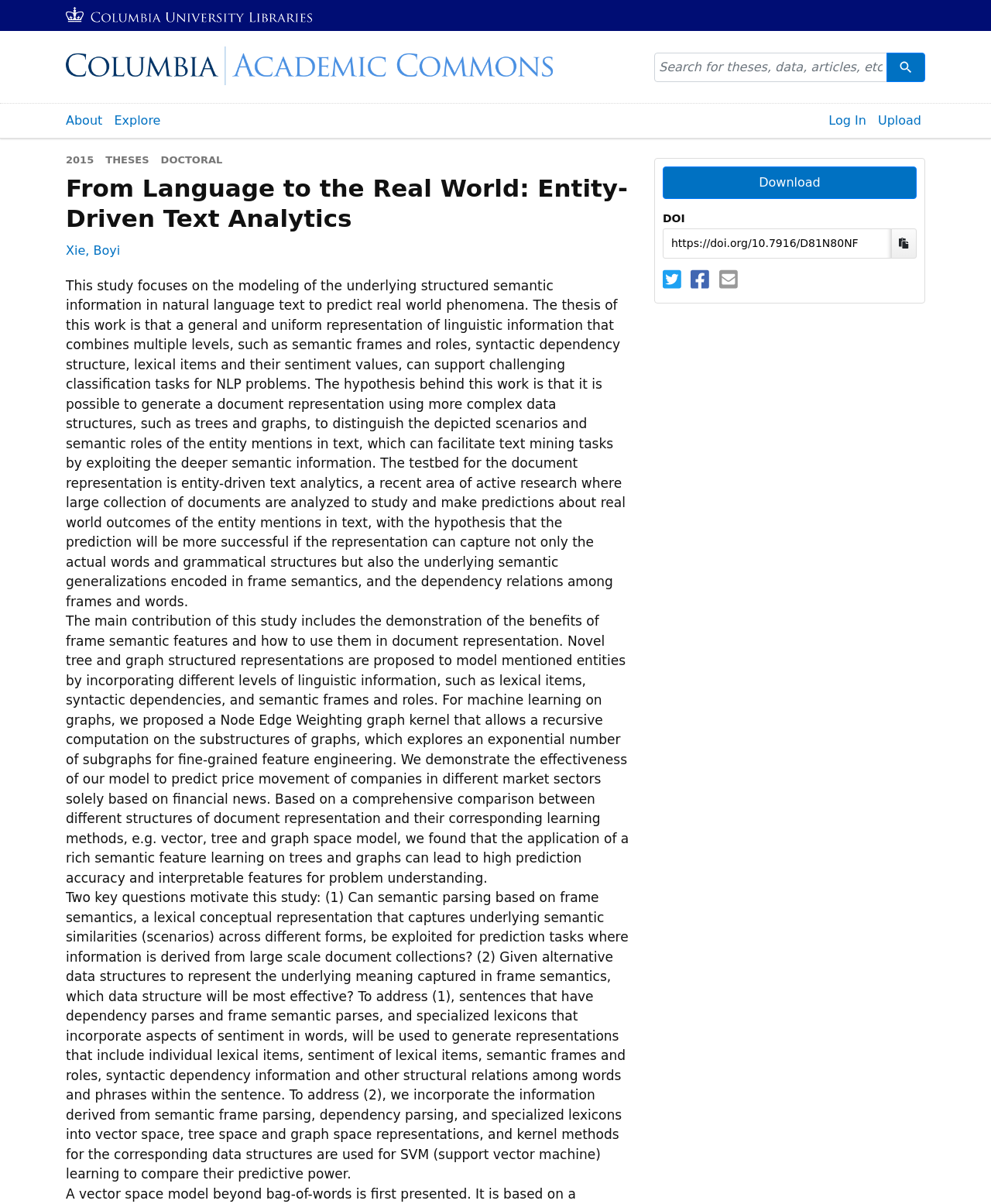Determine the bounding box coordinates of the region I should click to achieve the following instruction: "Share to Twitter". Ensure the bounding box coordinates are four float numbers between 0 and 1, i.e., [left, top, right, bottom].

[0.669, 0.222, 0.687, 0.242]